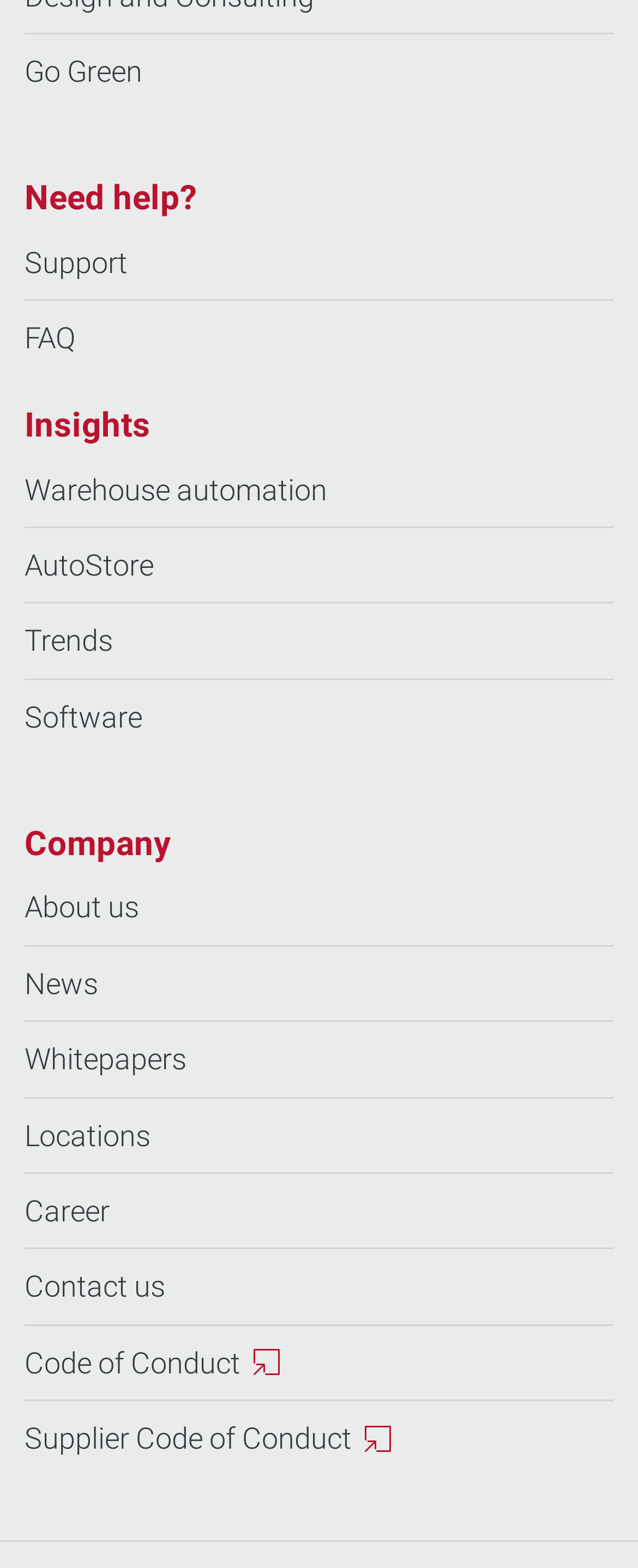Please locate the bounding box coordinates of the element that needs to be clicked to achieve the following instruction: "Contact us". The coordinates should be four float numbers between 0 and 1, i.e., [left, top, right, bottom].

[0.038, 0.797, 0.259, 0.844]